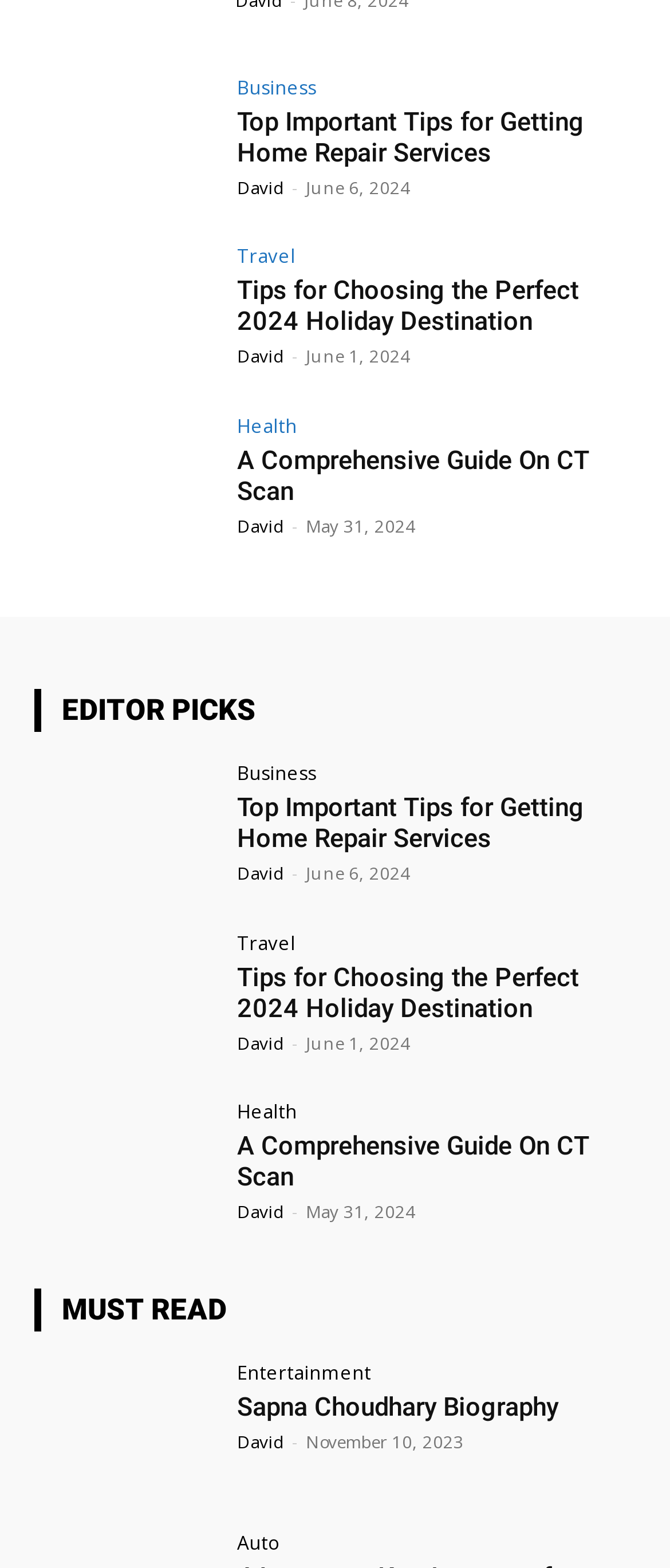Provide the bounding box coordinates of the area you need to click to execute the following instruction: "Click on Top Important Tips for Getting Home Repair Services".

[0.354, 0.067, 0.872, 0.107]